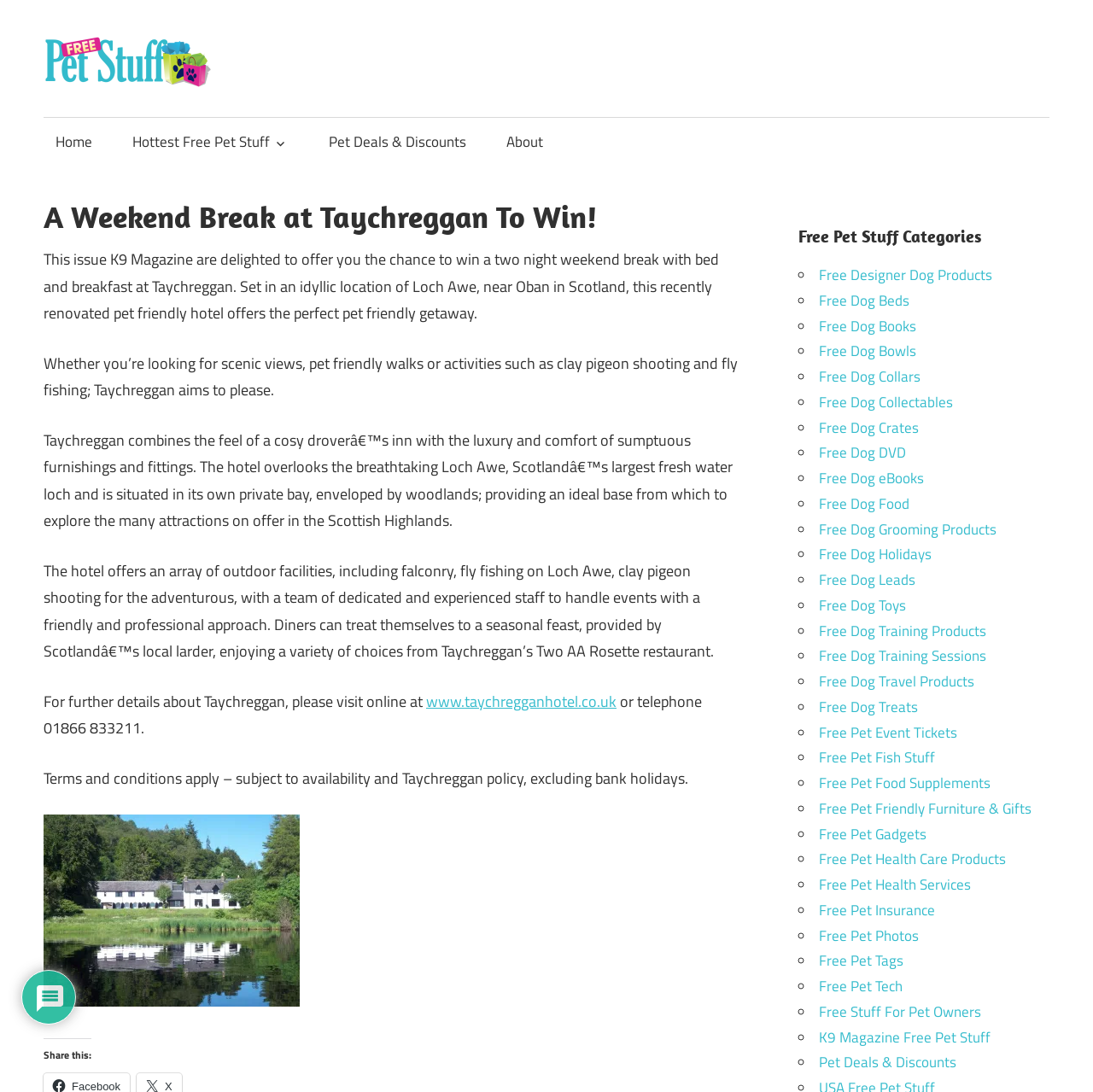Provide a one-word or short-phrase response to the question:
What is the prize of the competition?

A weekend break at Taychreggan